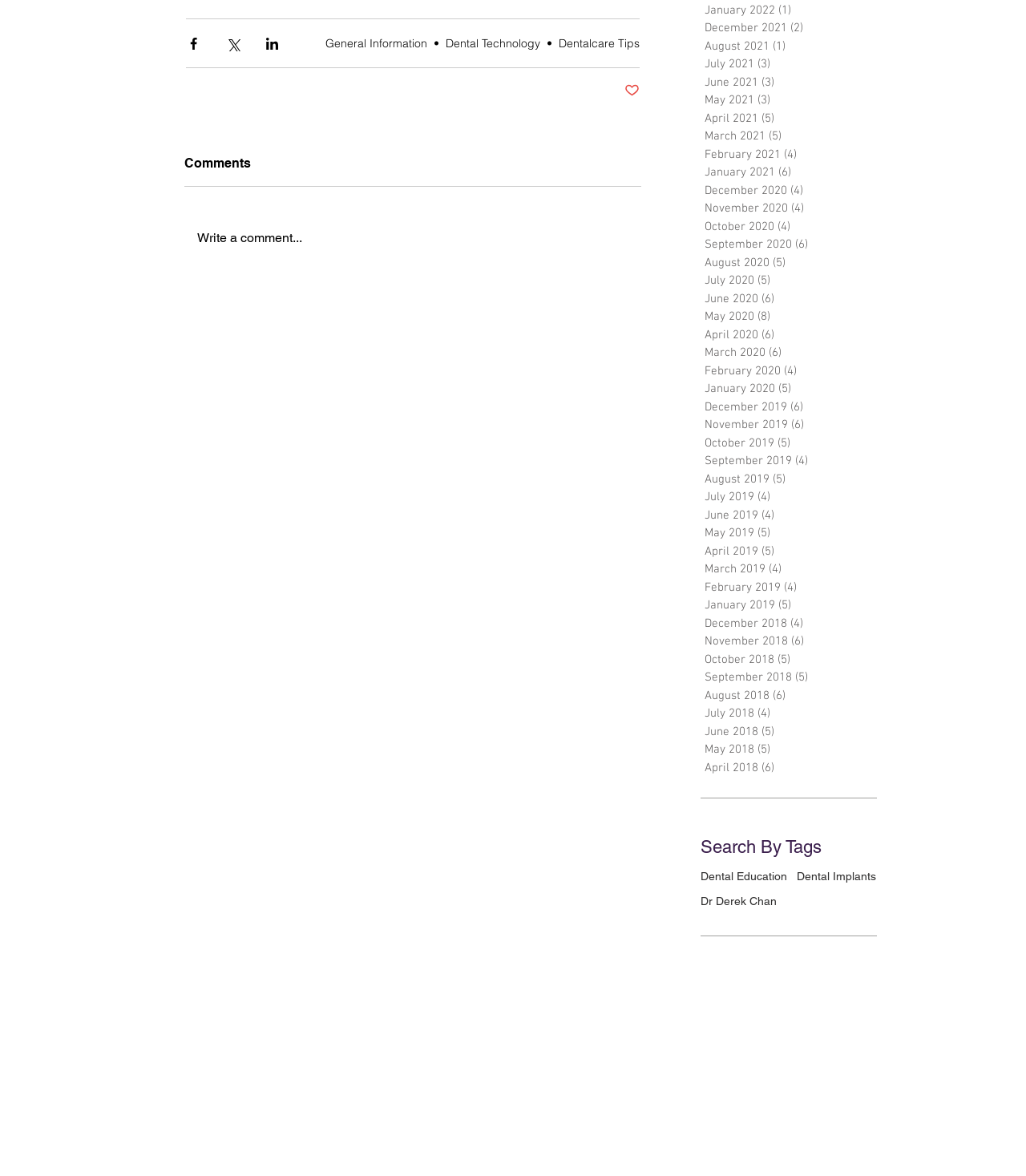How many social media share buttons are there?
Look at the image and answer the question using a single word or phrase.

3